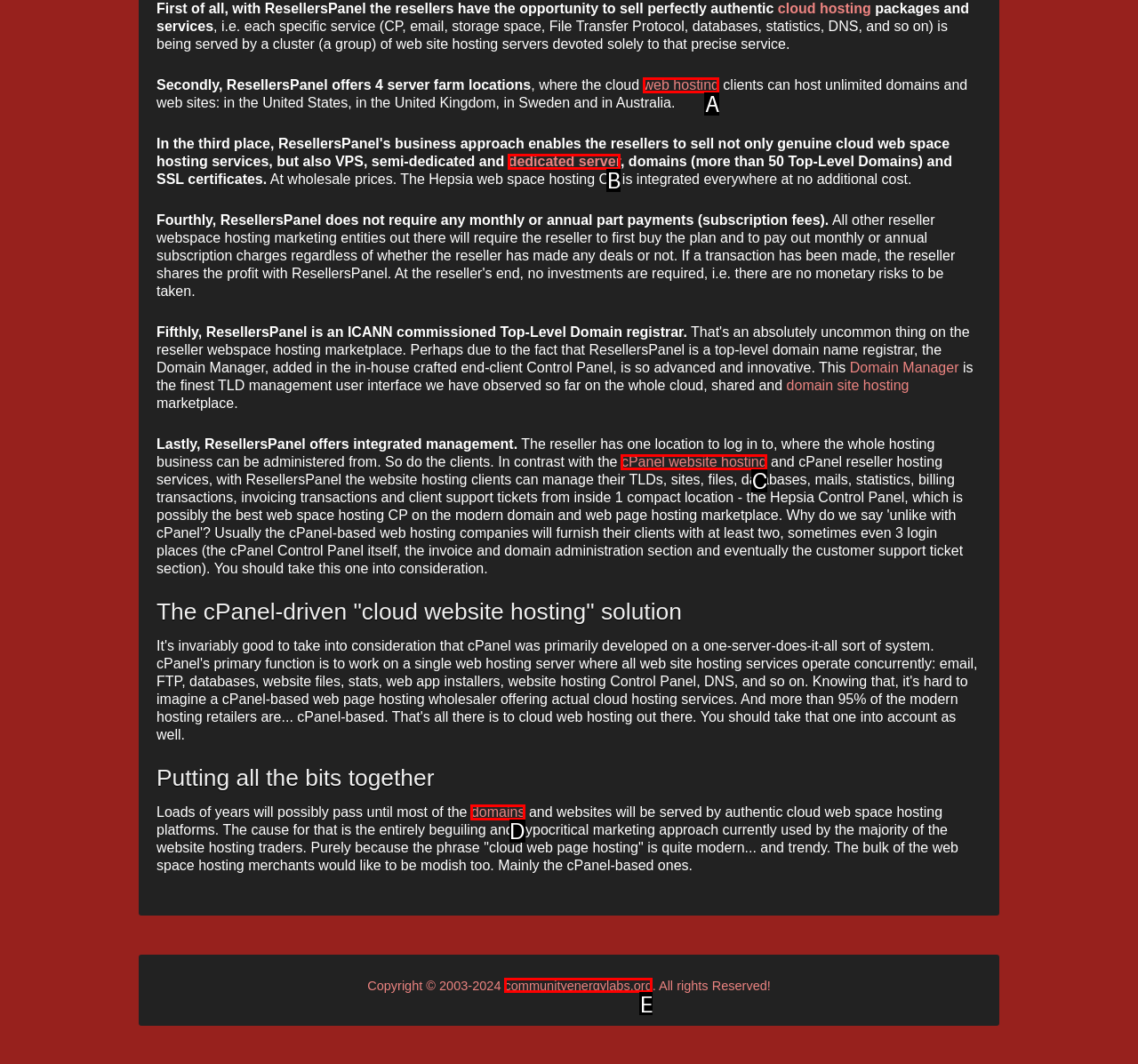Select the letter that corresponds to this element description: cPanel website hosting
Answer with the letter of the correct option directly.

C